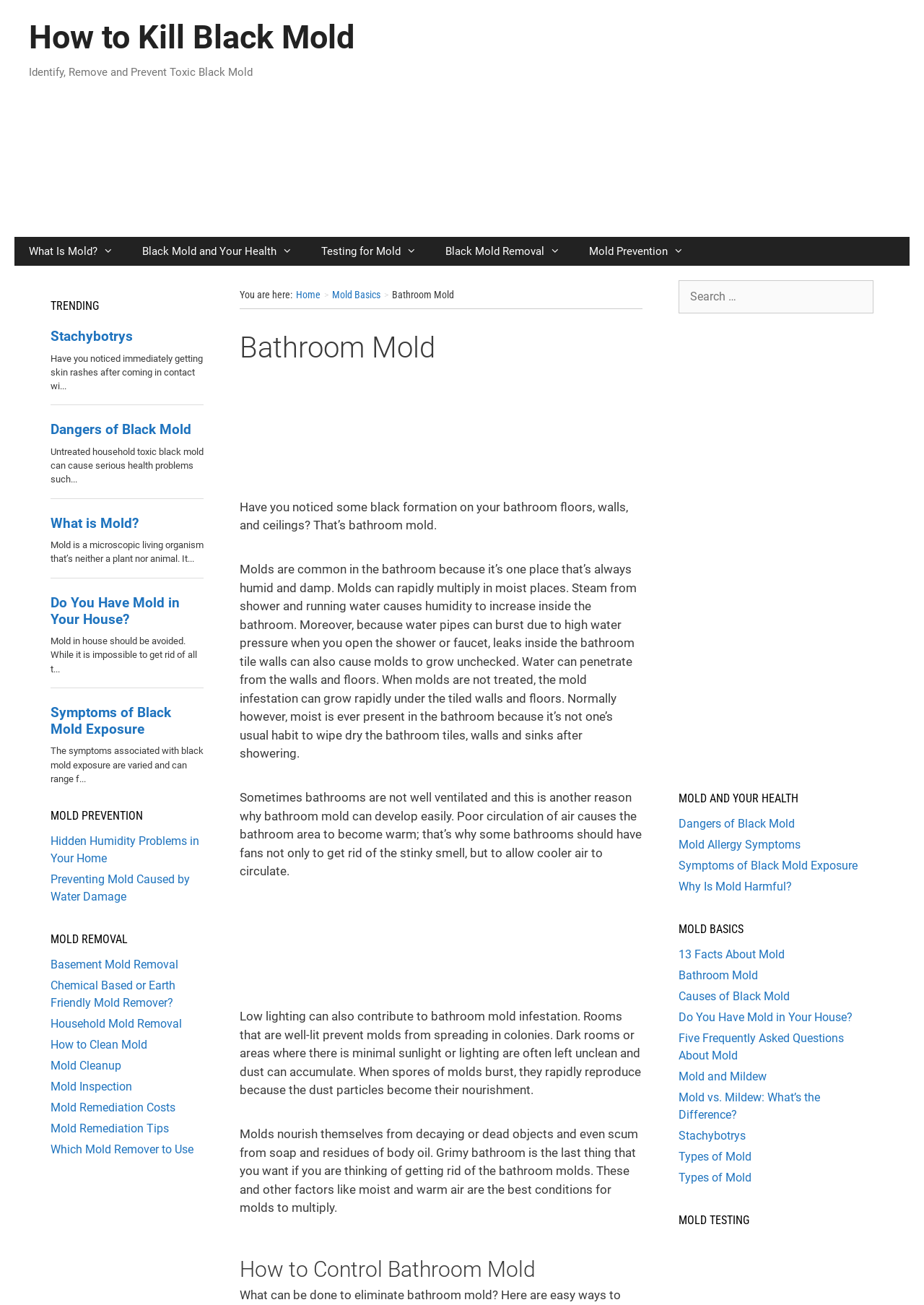Please determine the bounding box coordinates of the clickable area required to carry out the following instruction: "Explore 'Mold and Mildew'". The coordinates must be four float numbers between 0 and 1, represented as [left, top, right, bottom].

[0.734, 0.819, 0.83, 0.83]